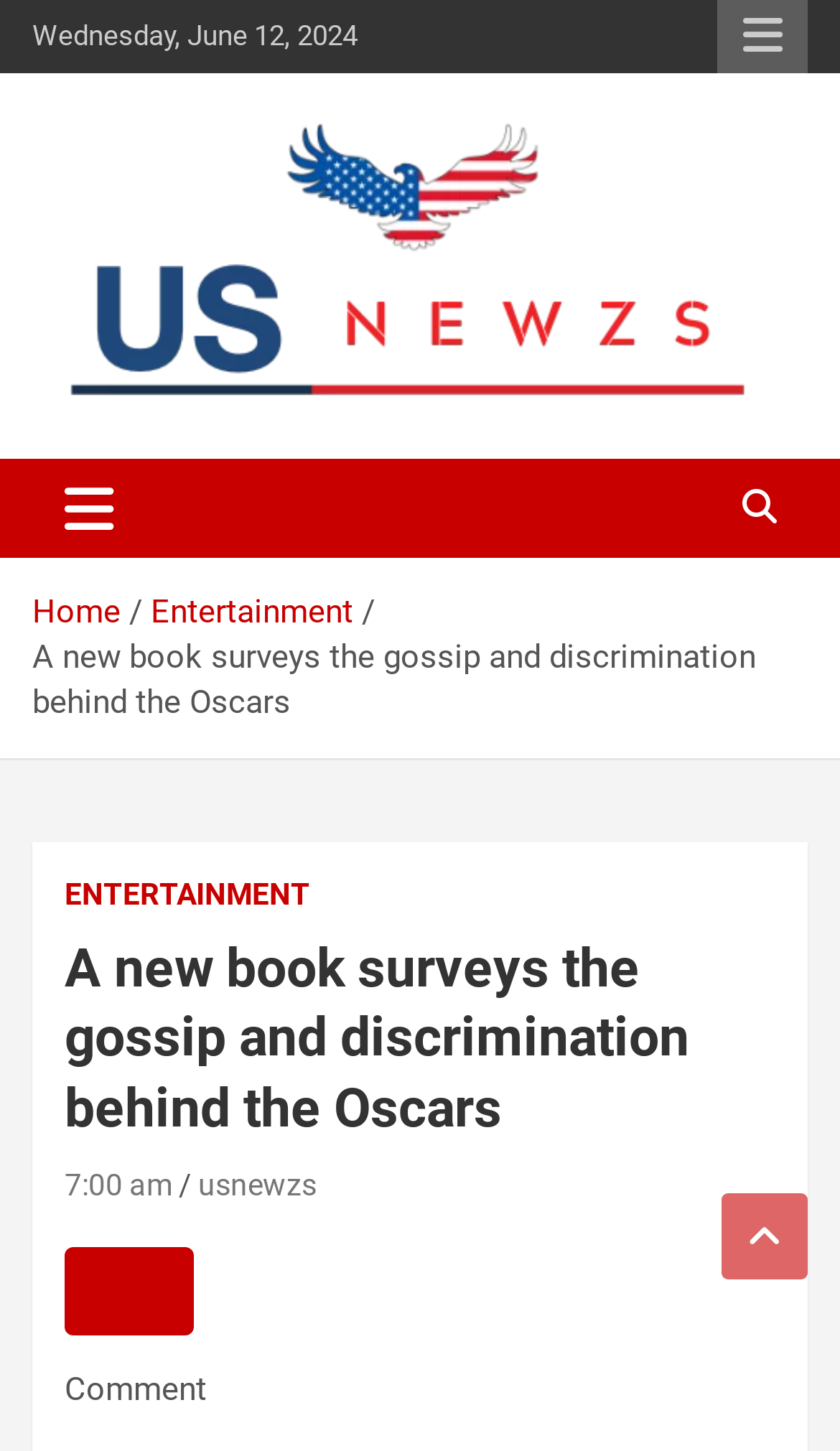Give a detailed account of the webpage's layout and content.

This webpage appears to be a news article page. At the top left, there is a date displayed as "Wednesday, June 12, 2024". Next to the date, there is a responsive menu button. On the top right, there is a button with a hamburger icon, which is not expanded.

Below the date, there is a link to "us newzs" with an accompanying image. The link text "US NEWZS" is also displayed as a heading. A toggle navigation button is located below the link.

A navigation section, labeled as "Breadcrumbs", is situated below the toggle button. It contains links to "Home" and "Entertainment". The title of the news article, "A new book surveys the gossip and discrimination behind the Oscars", is displayed below the navigation section.

Further down, there is a header section that contains the same title as the news article. Below the title, there is a link to "7:00 am" and another link to "usnewzs". A "Comment" button is located at the bottom left of the page. On the bottom right, there is a link with a star icon.

Overall, the webpage has a simple layout with a focus on the news article title and content.